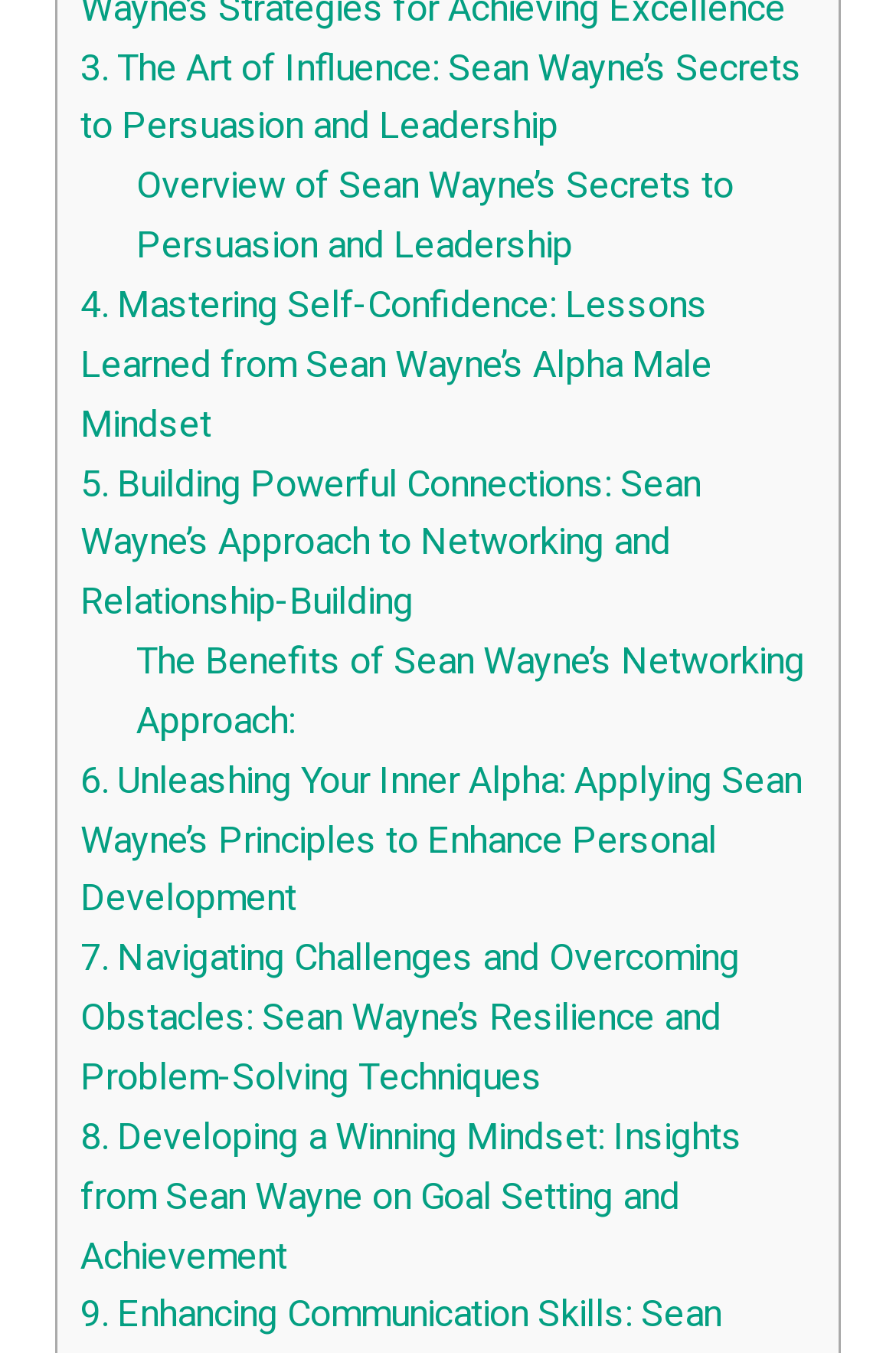Please indicate the bounding box coordinates of the element's region to be clicked to achieve the instruction: "Explore the benefits of Sean Wayne's networking approach". Provide the coordinates as four float numbers between 0 and 1, i.e., [left, top, right, bottom].

[0.152, 0.469, 0.898, 0.554]